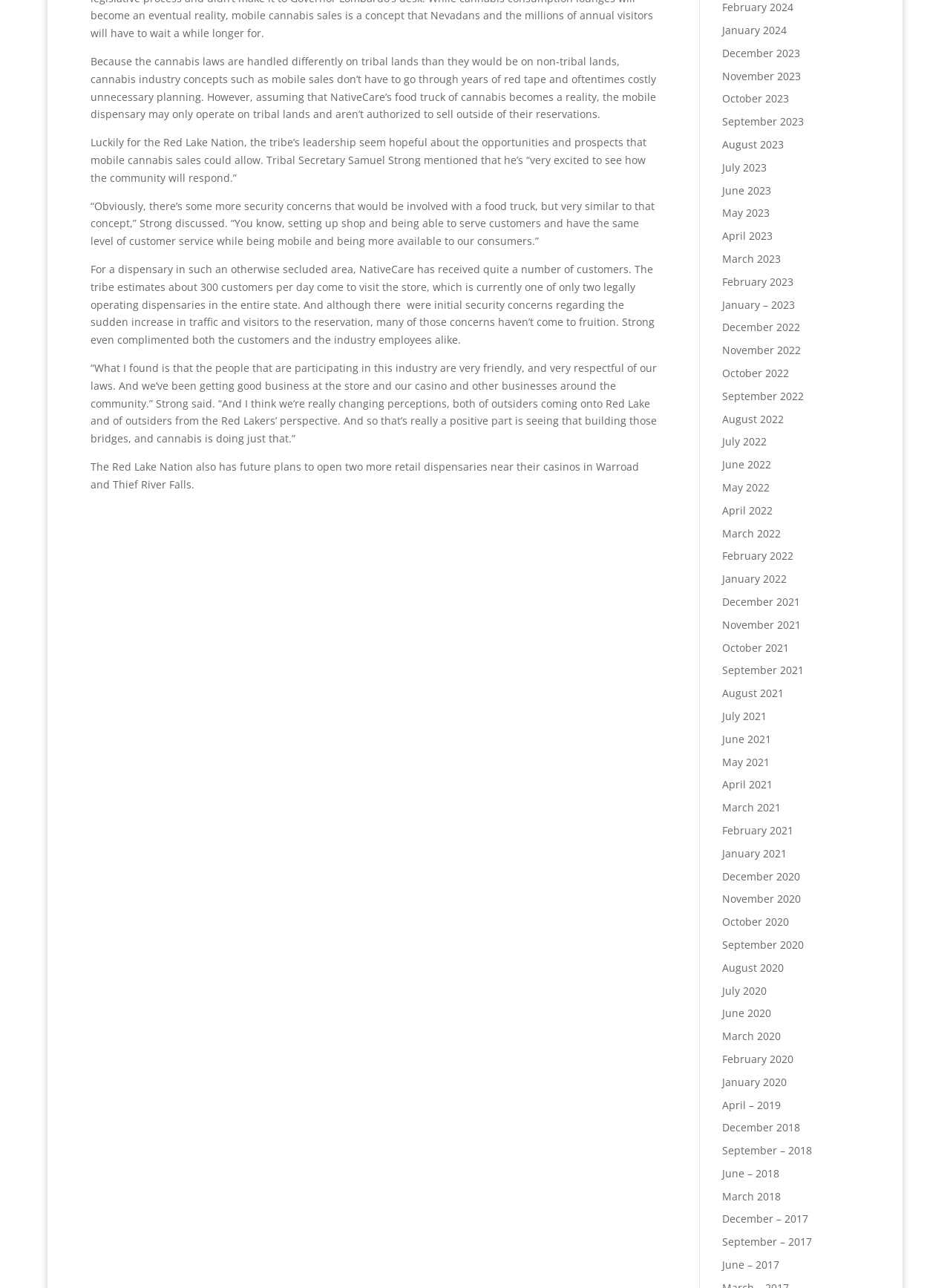What is the name of the tribe mentioned in the article?
Your answer should be a single word or phrase derived from the screenshot.

Red Lake Nation